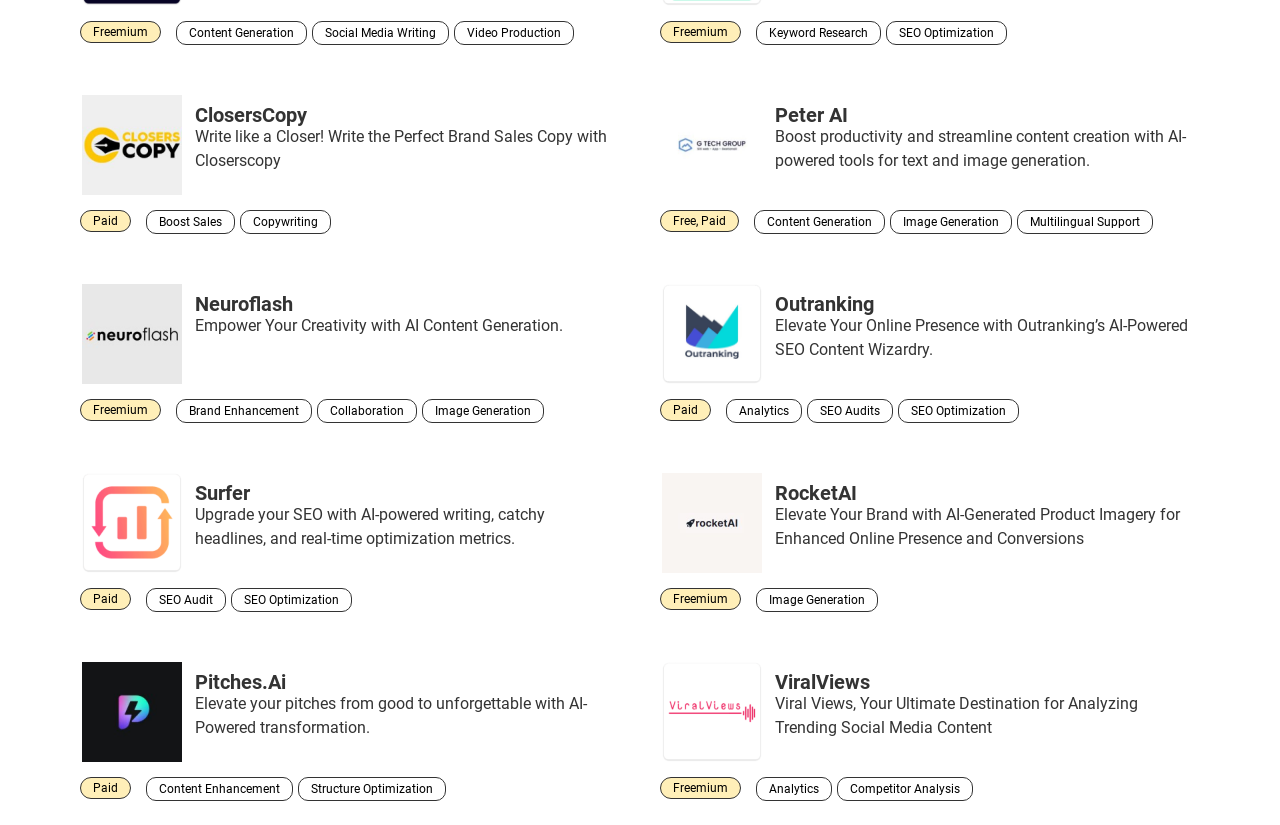Please identify the bounding box coordinates of the element I need to click to follow this instruction: "Check Outranking".

[0.605, 0.357, 0.682, 0.381]